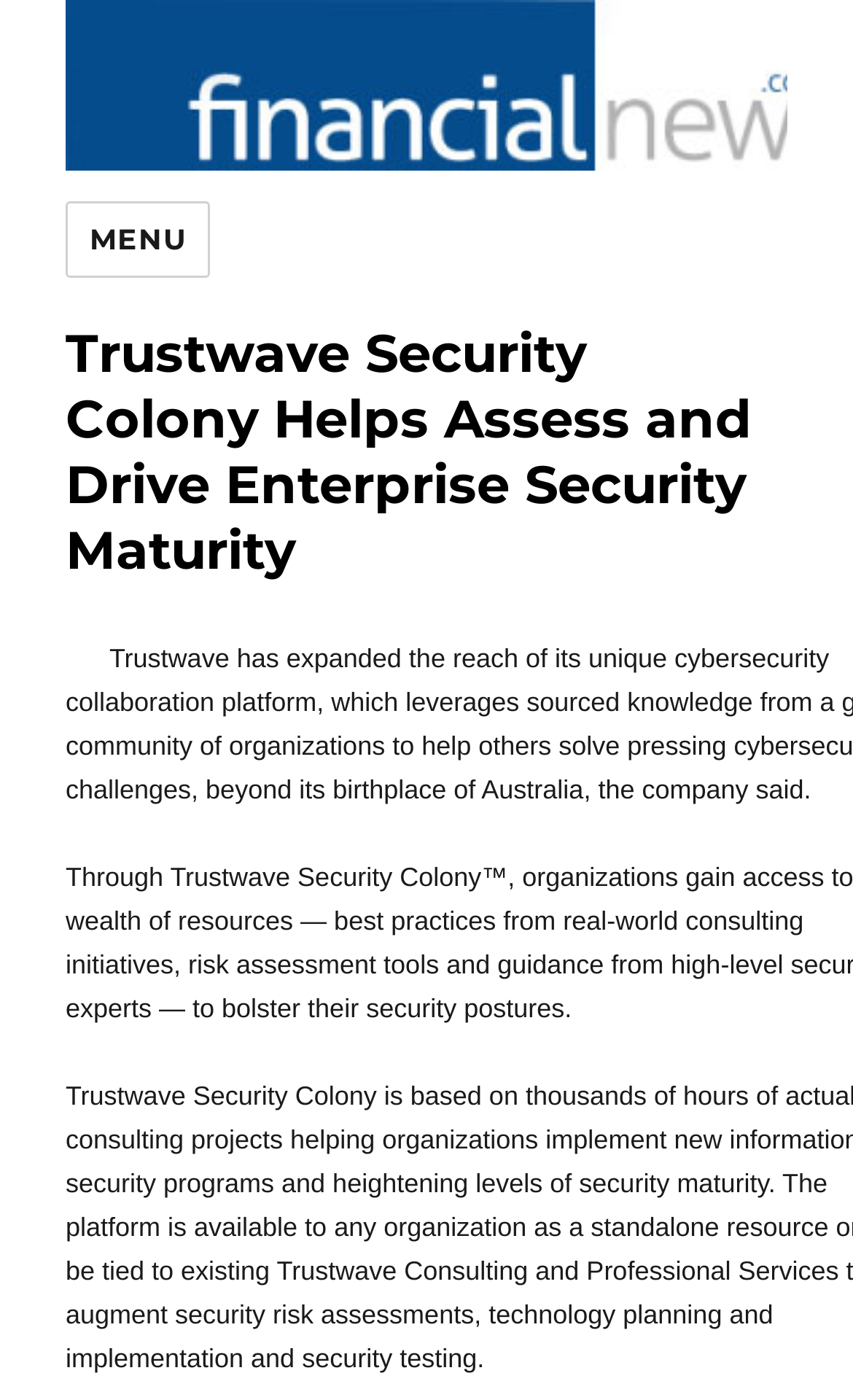Extract the bounding box coordinates for the UI element described by the text: "Menu". The coordinates should be in the form of [left, top, right, bottom] with values between 0 and 1.

[0.077, 0.144, 0.247, 0.198]